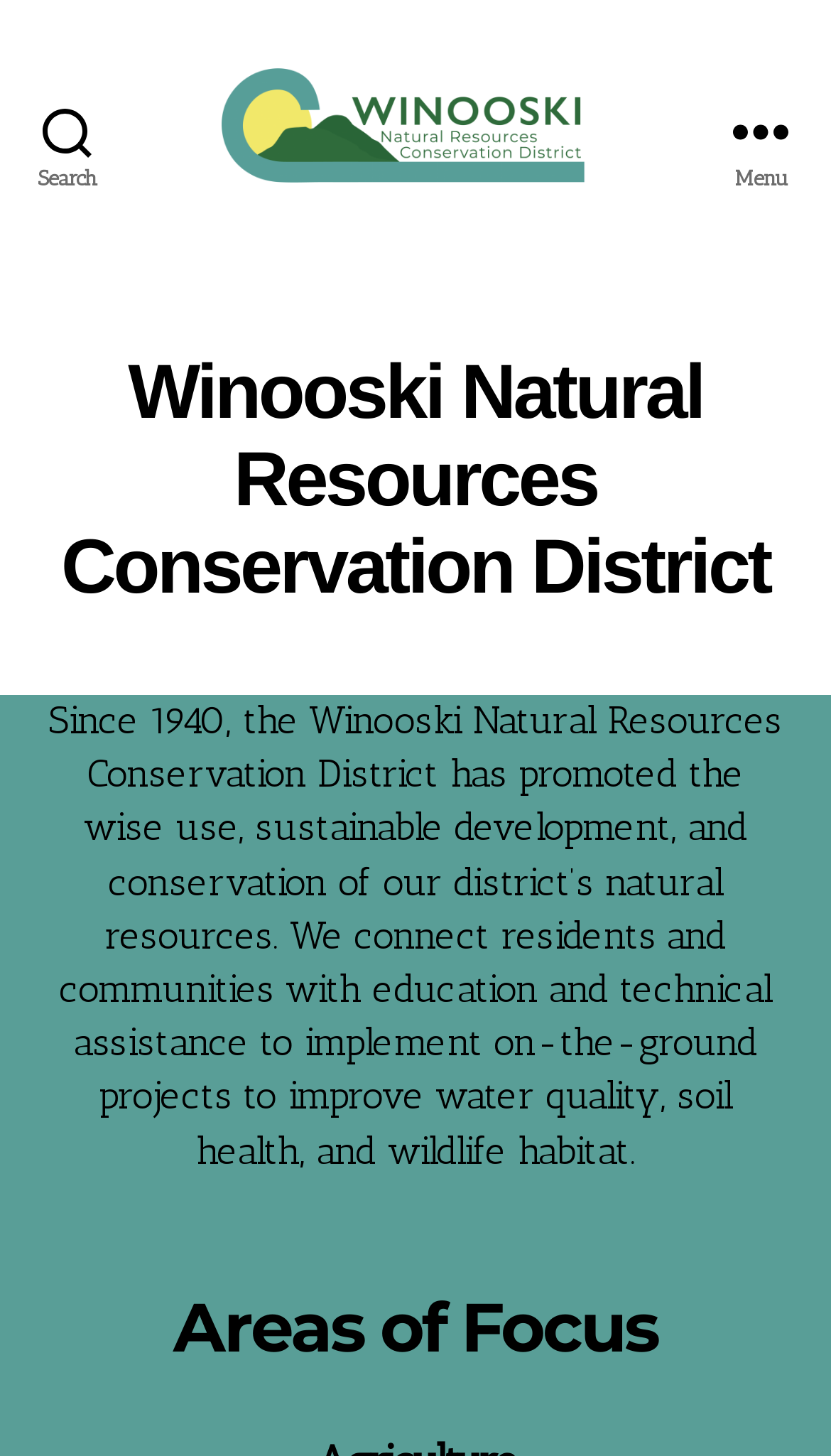Identify and provide the text of the main header on the webpage.

Winooski Natural Resources Conservation District